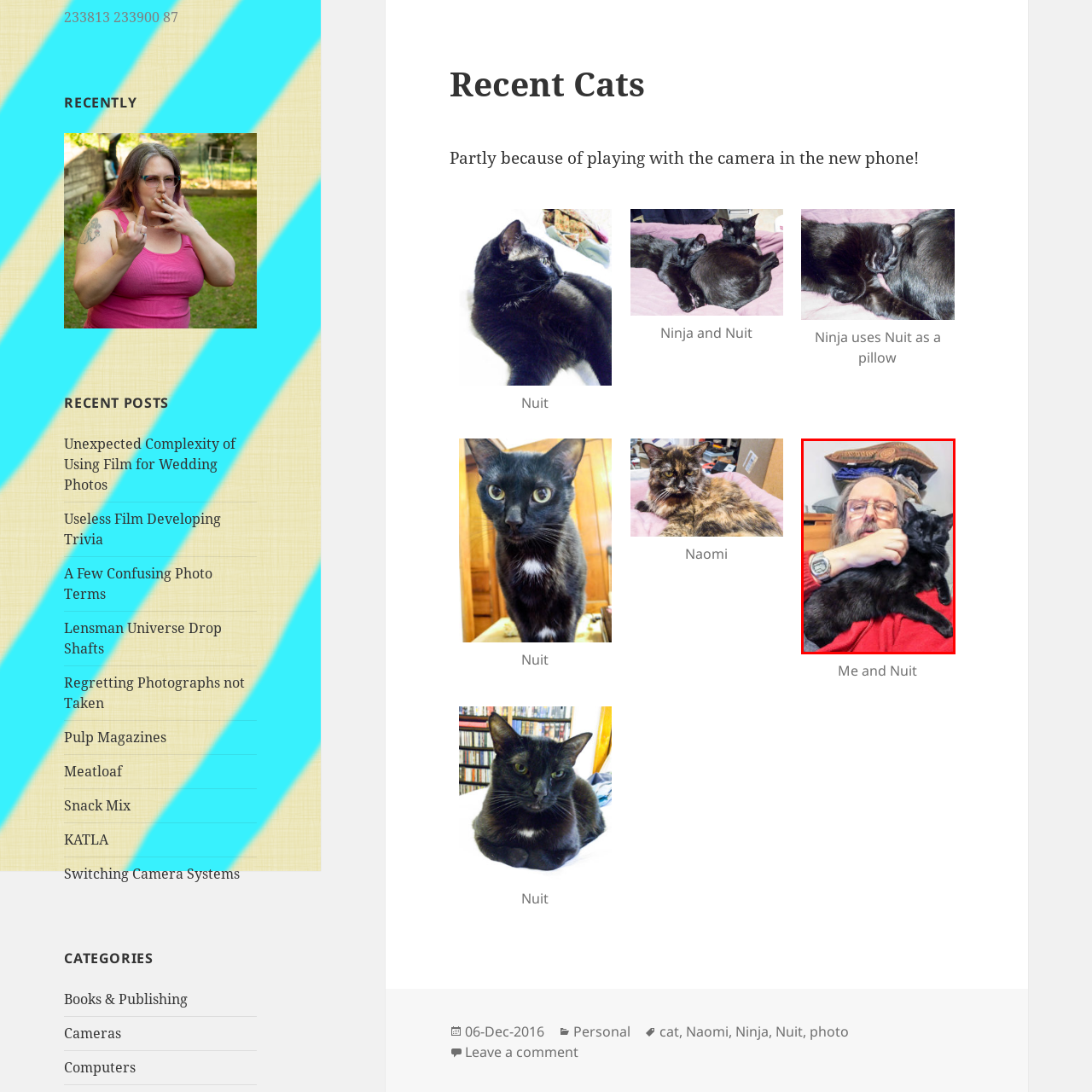Please provide a comprehensive description of the image highlighted by the red bounding box.

In this cozy and heartwarming image, a person with long hair and glasses is seen relaxing at home while holding a black cat. The individual is dressed in a red sweater and is affectionately petting the cat, which appears content and relaxed in their lap. The background features a cluttered arrangement of bedding and other items, suggesting a homey atmosphere. This moment captures the companionship and joy shared between the person and their feline friend, symbolizing the special bond that can exist between humans and pets.